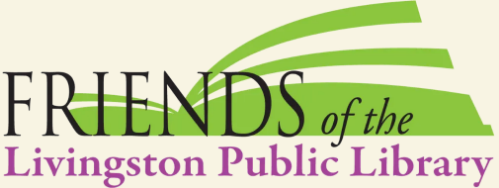Provide a one-word or one-phrase answer to the question:
What shape does the green graphic element resemble?

Open book pages or waves